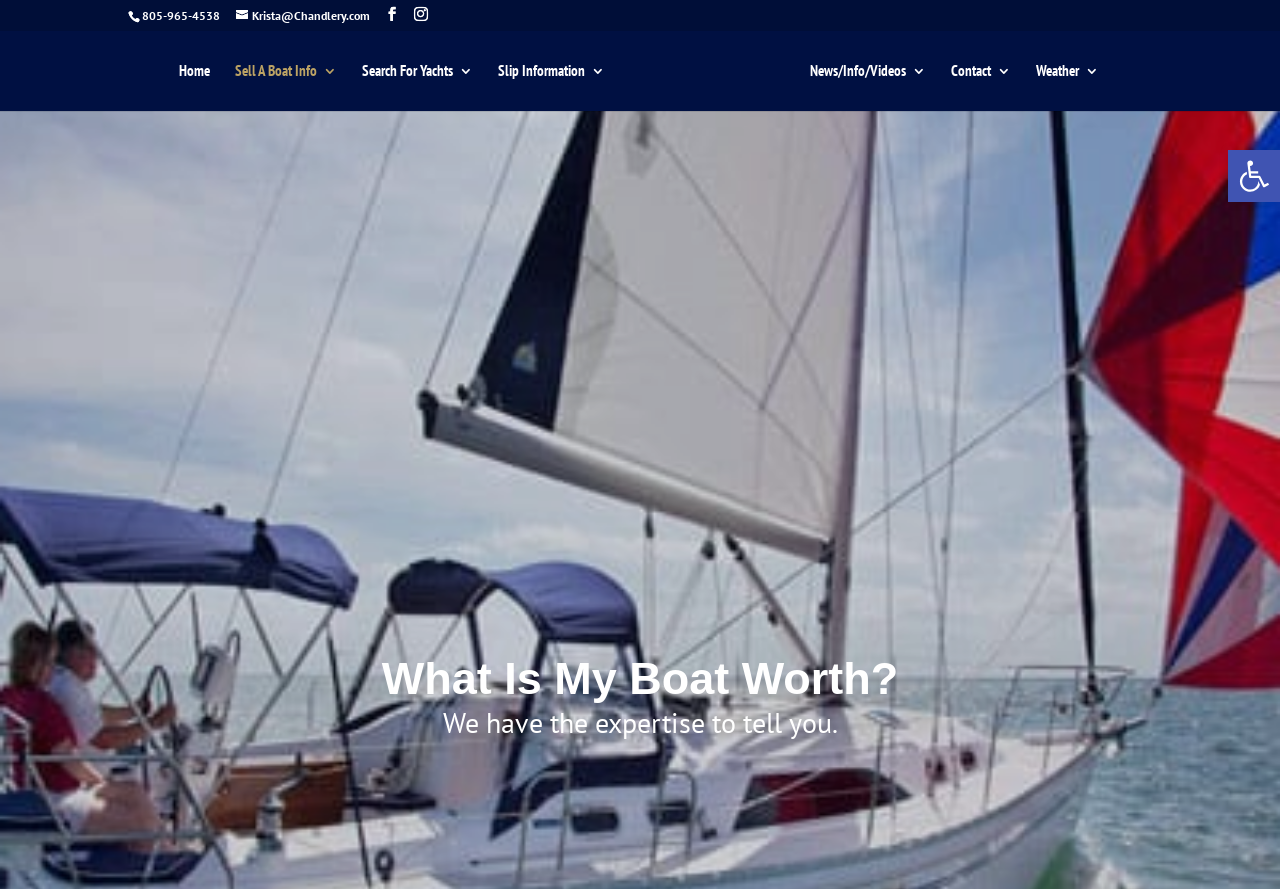What is the main title displayed on this webpage?

What Is My Boat Worth?